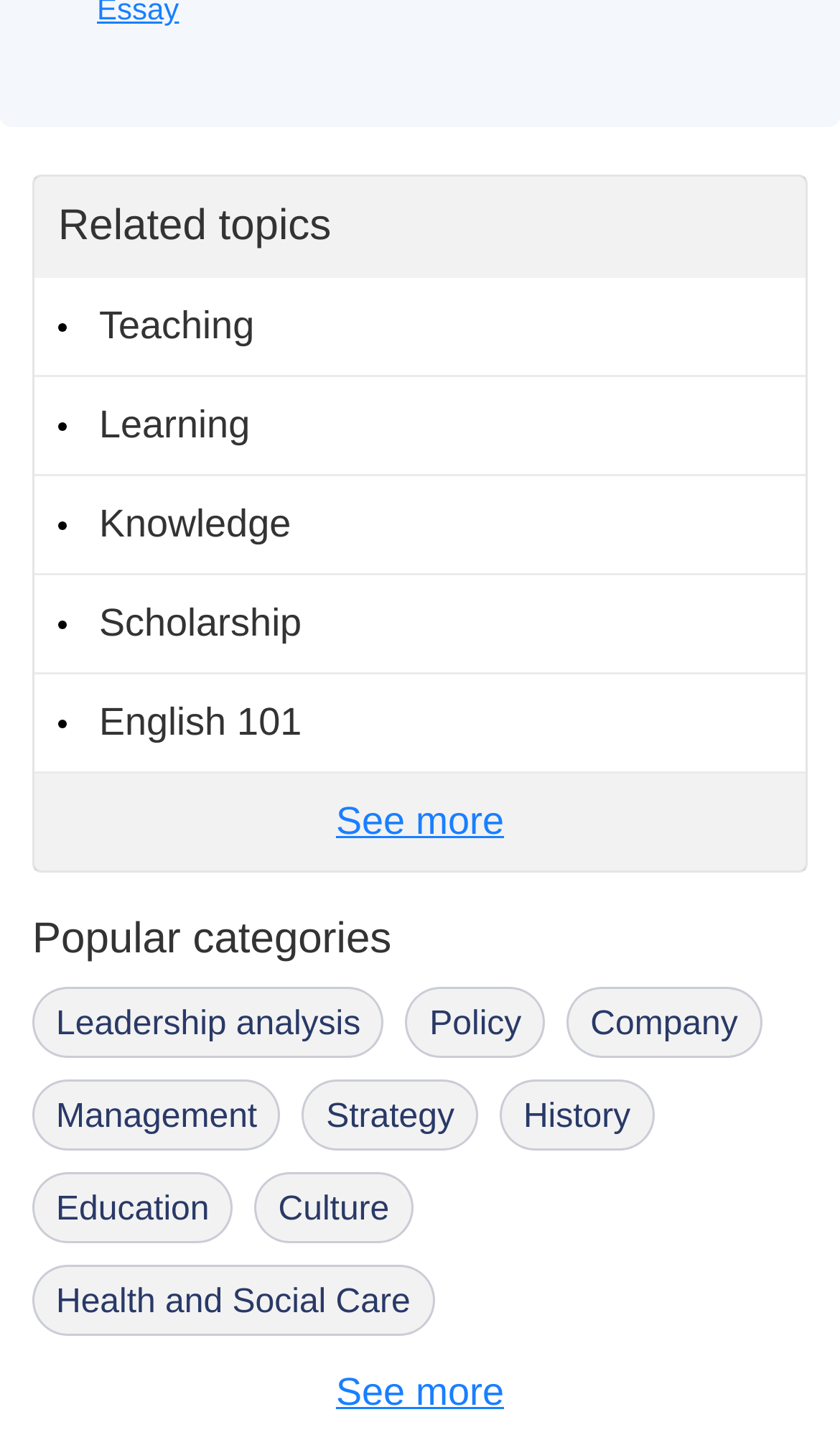What is the first related topic?
Observe the image and answer the question with a one-word or short phrase response.

Teaching